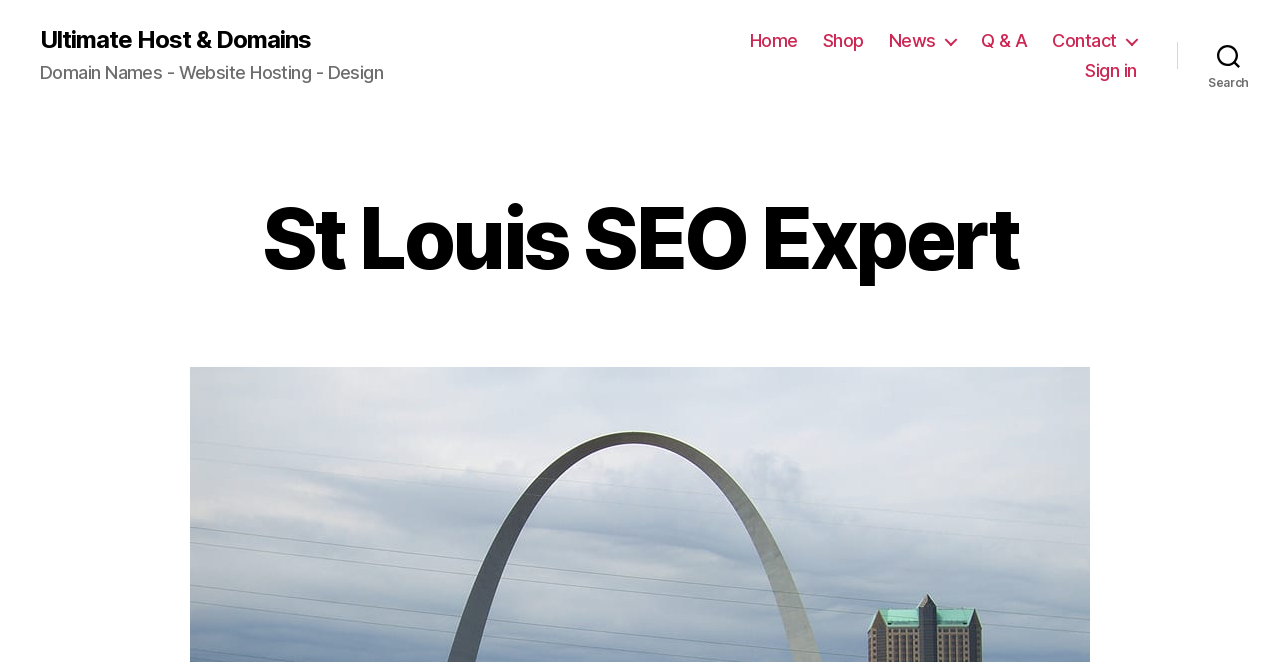Is there a way to sign in to the website?
Please respond to the question with a detailed and well-explained answer.

I looked at the navigation links and found a link that says 'Sign in'. This suggests that users can sign in to the website using their credentials.